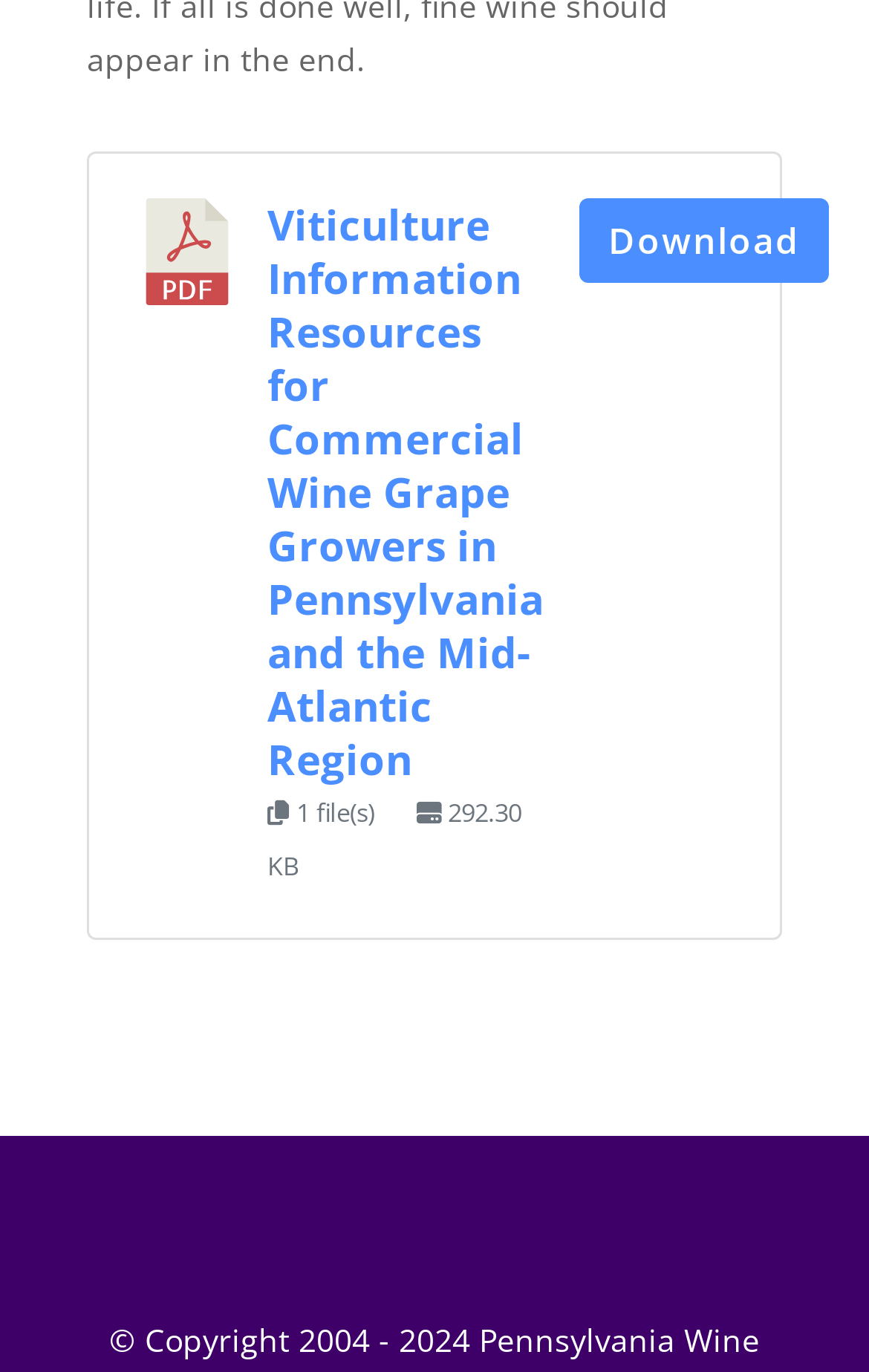Determine the bounding box of the UI component based on this description: "Download". The bounding box coordinates should be four float values between 0 and 1, i.e., [left, top, right, bottom].

[0.667, 0.145, 0.954, 0.207]